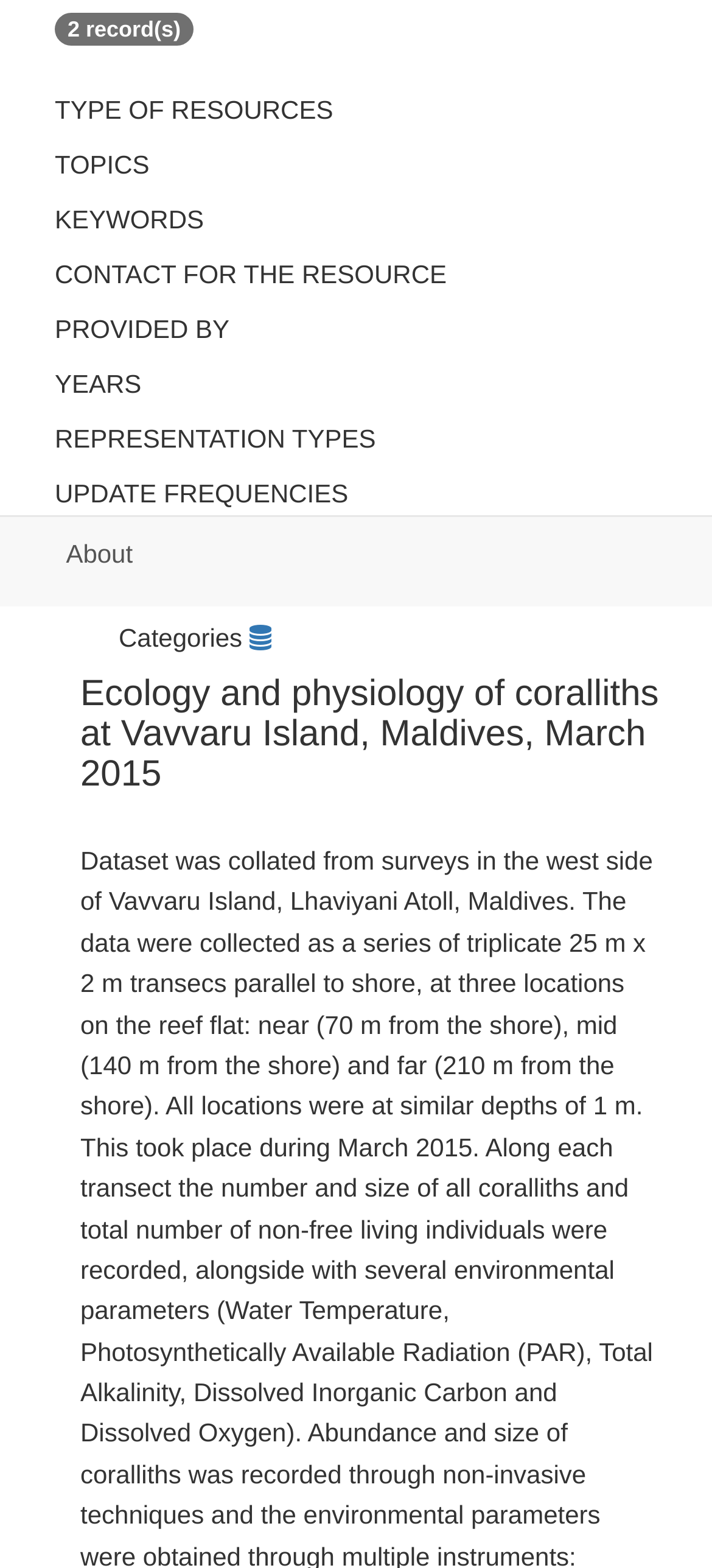For the given element description About, determine the bounding box coordinates of the UI element. The coordinates should follow the format (top-left x, top-left y, bottom-right x, bottom-right y) and be within the range of 0 to 1.

[0.0, 0.33, 1.0, 0.388]